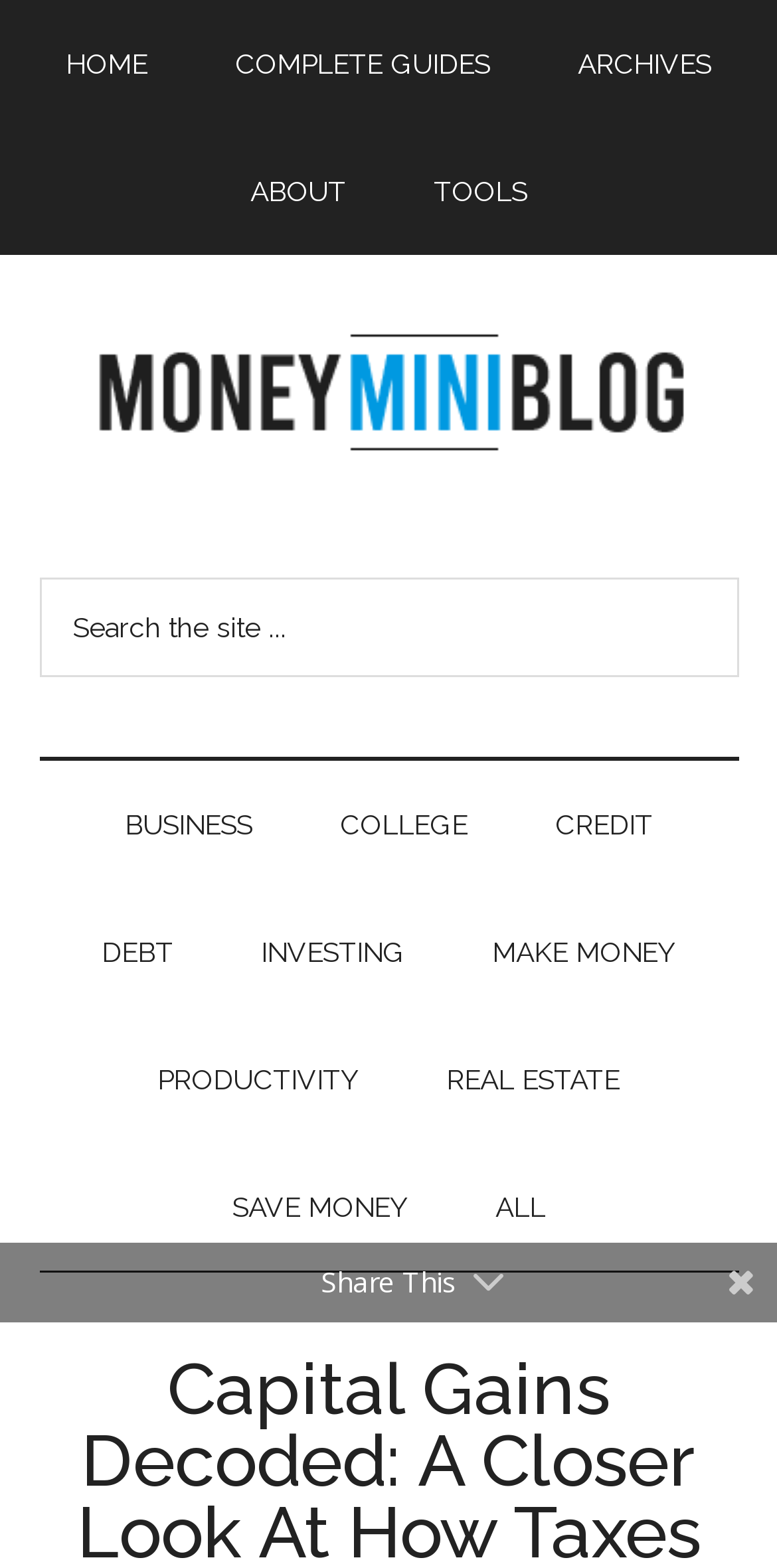Find the bounding box coordinates of the element to click in order to complete the given instruction: "Click on INVESTING."

[0.285, 0.567, 0.572, 0.648]